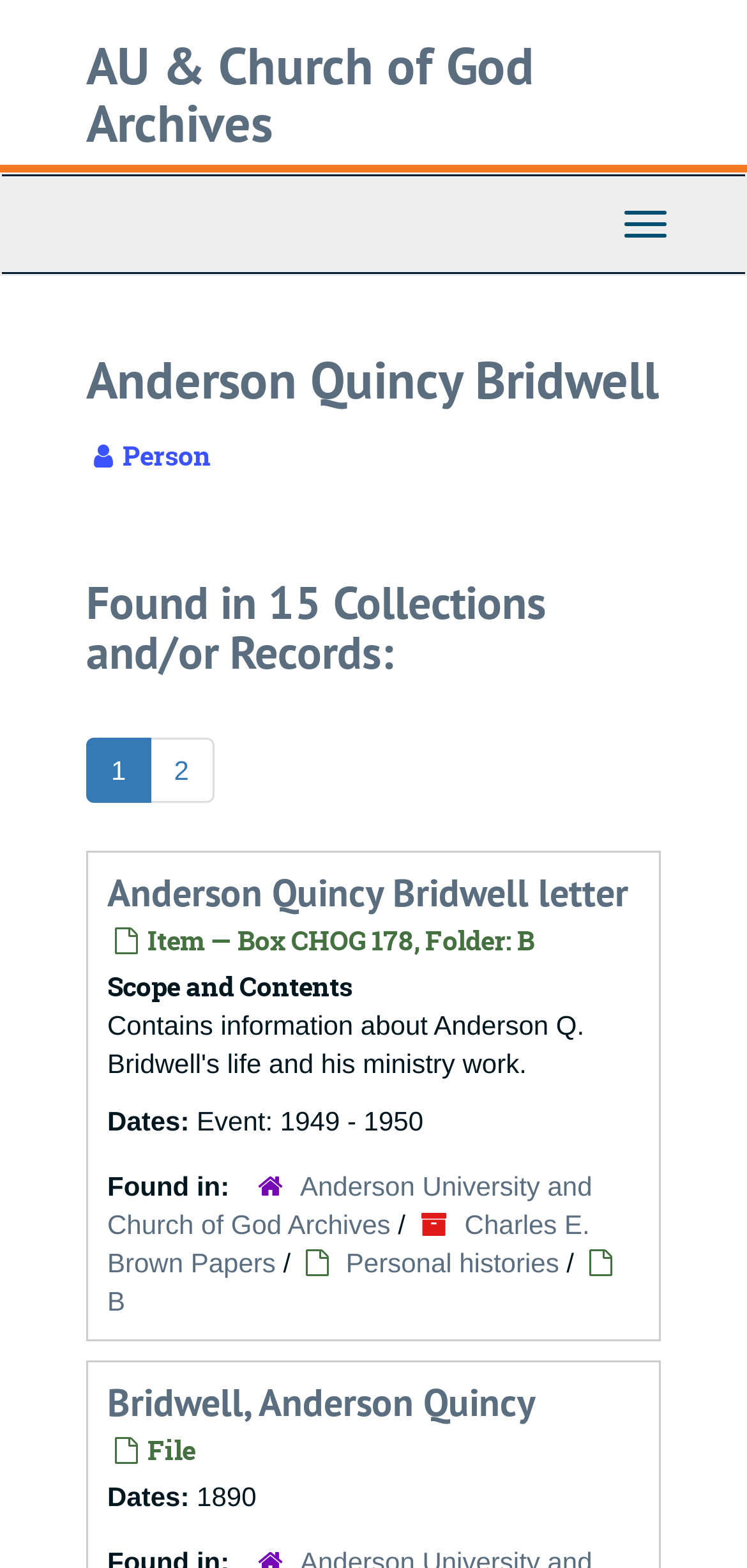Please indicate the bounding box coordinates of the element's region to be clicked to achieve the instruction: "View the Anderson Quincy Bridwell letter". Provide the coordinates as four float numbers between 0 and 1, i.e., [left, top, right, bottom].

[0.144, 0.553, 0.841, 0.585]